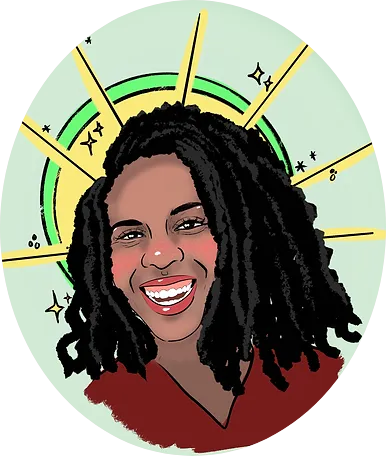What does the background symbolize?
Look at the image and provide a short answer using one word or a phrase.

Positivity and enlightenment